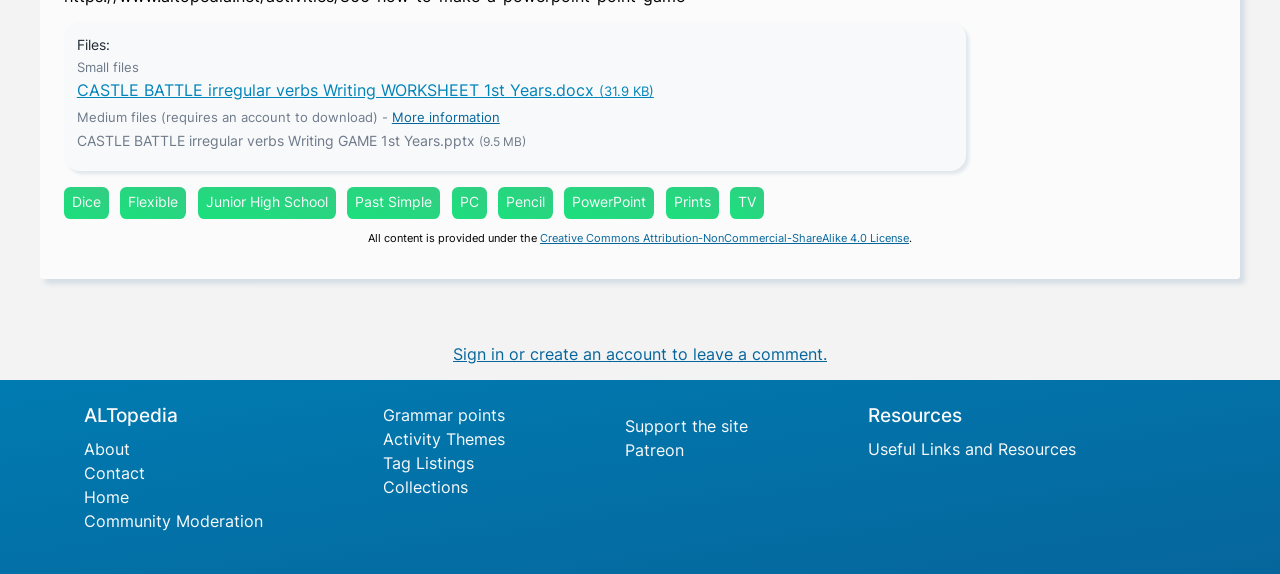Please provide a brief answer to the question using only one word or phrase: 
What is the purpose of the 'Sign in or create an account to leave a comment.' link?

To leave a comment